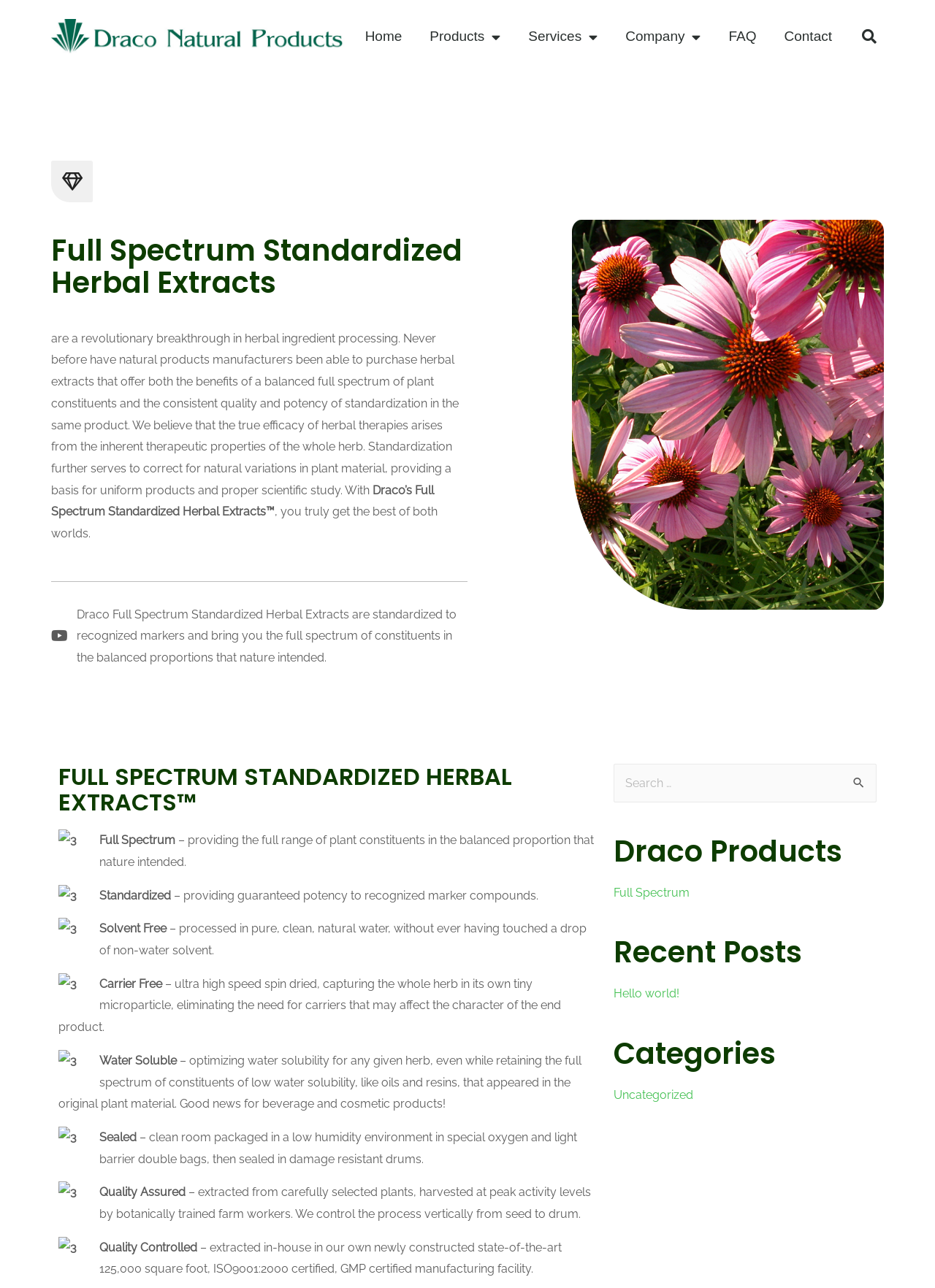What is the certification of the manufacturing facility?
Please respond to the question with a detailed and thorough explanation.

The manufacturing facility is certified with ISO9001:2000 and GMP certifications, as stated in the text under the 'Quality Controlled' section, indicating a high level of quality control and compliance with industry standards.